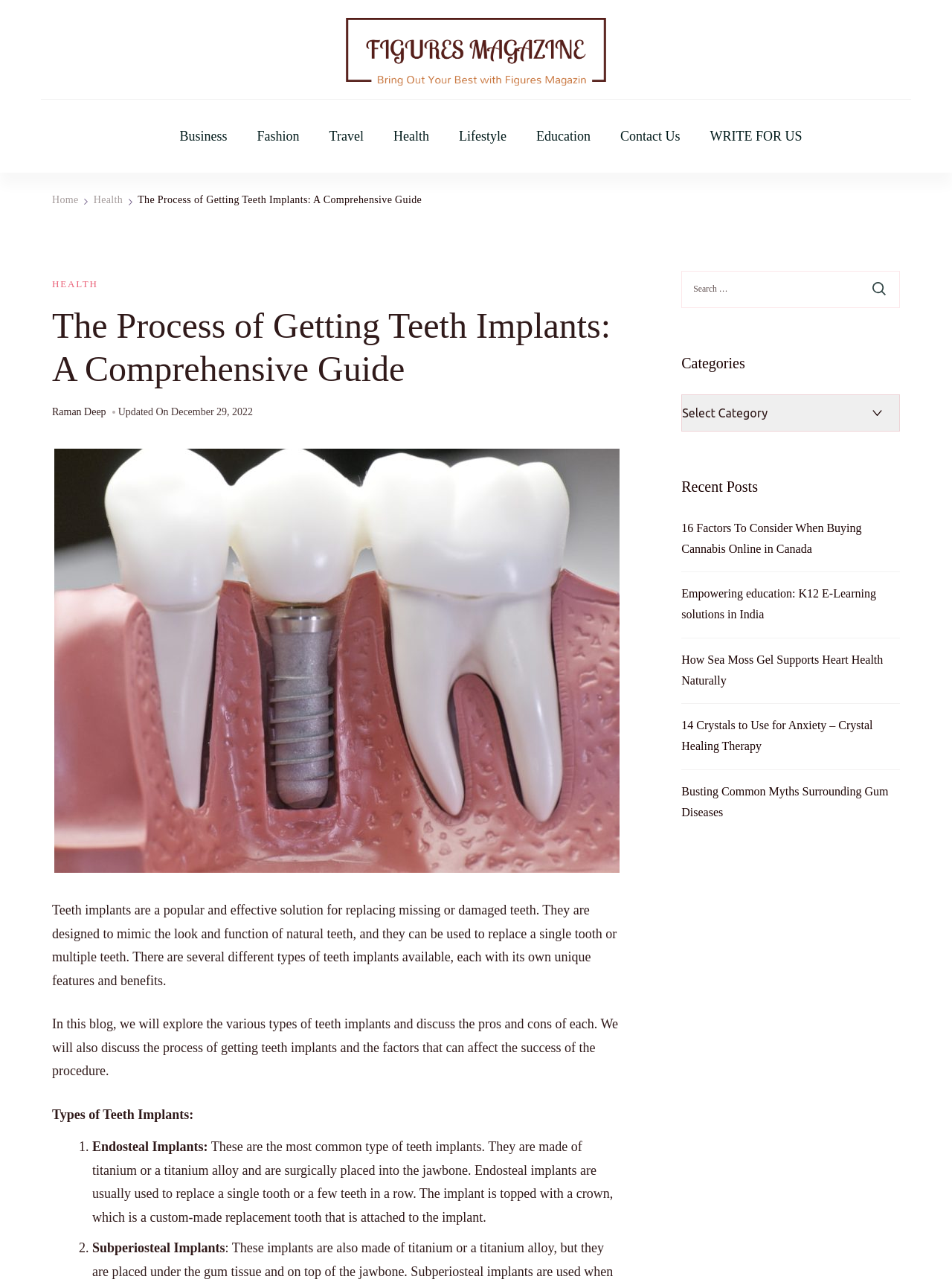How many types of teeth implants are discussed on this webpage?
Using the picture, provide a one-word or short phrase answer.

At least 2